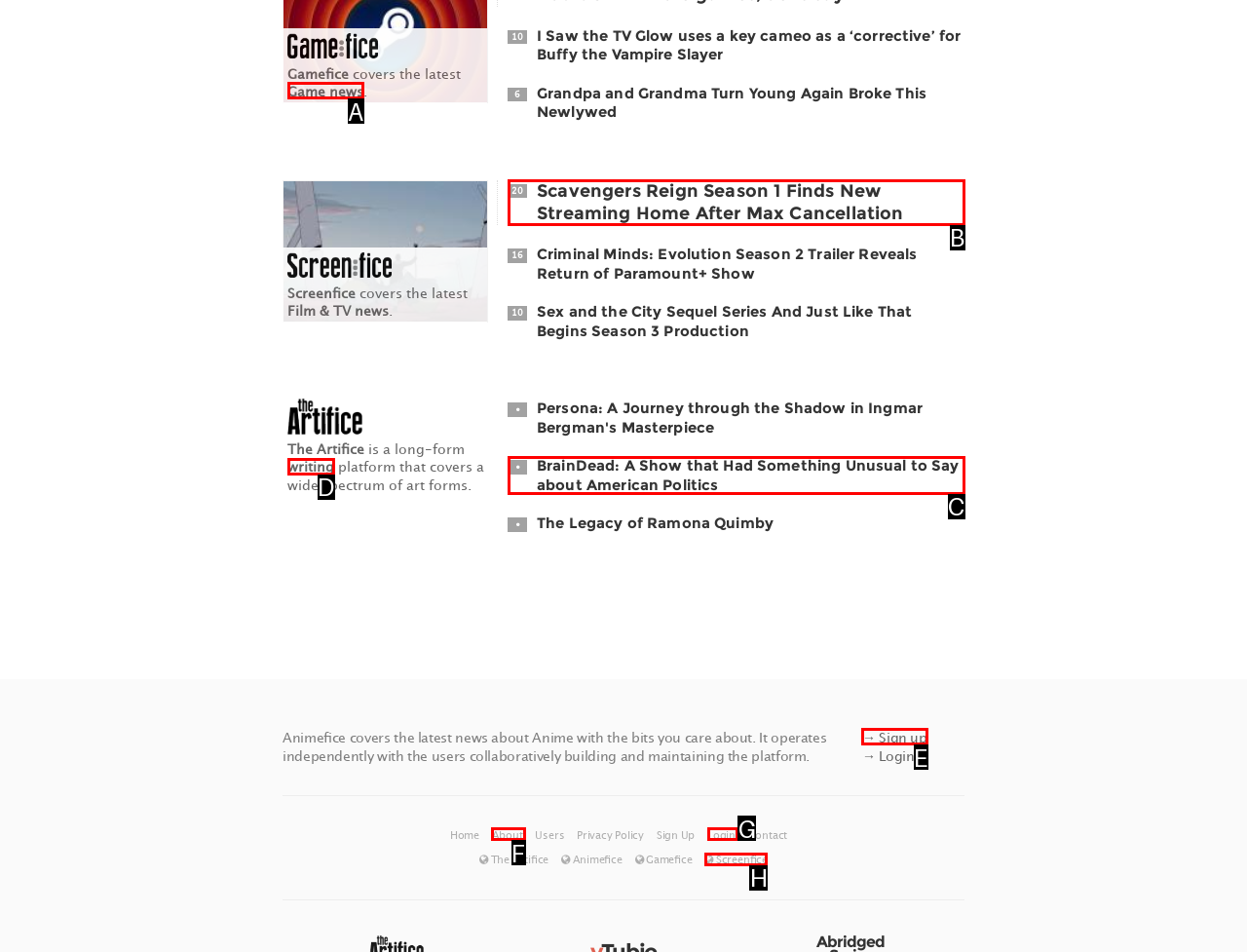Specify which element within the red bounding boxes should be clicked for this task: Learn how your comment data is processed Respond with the letter of the correct option.

None